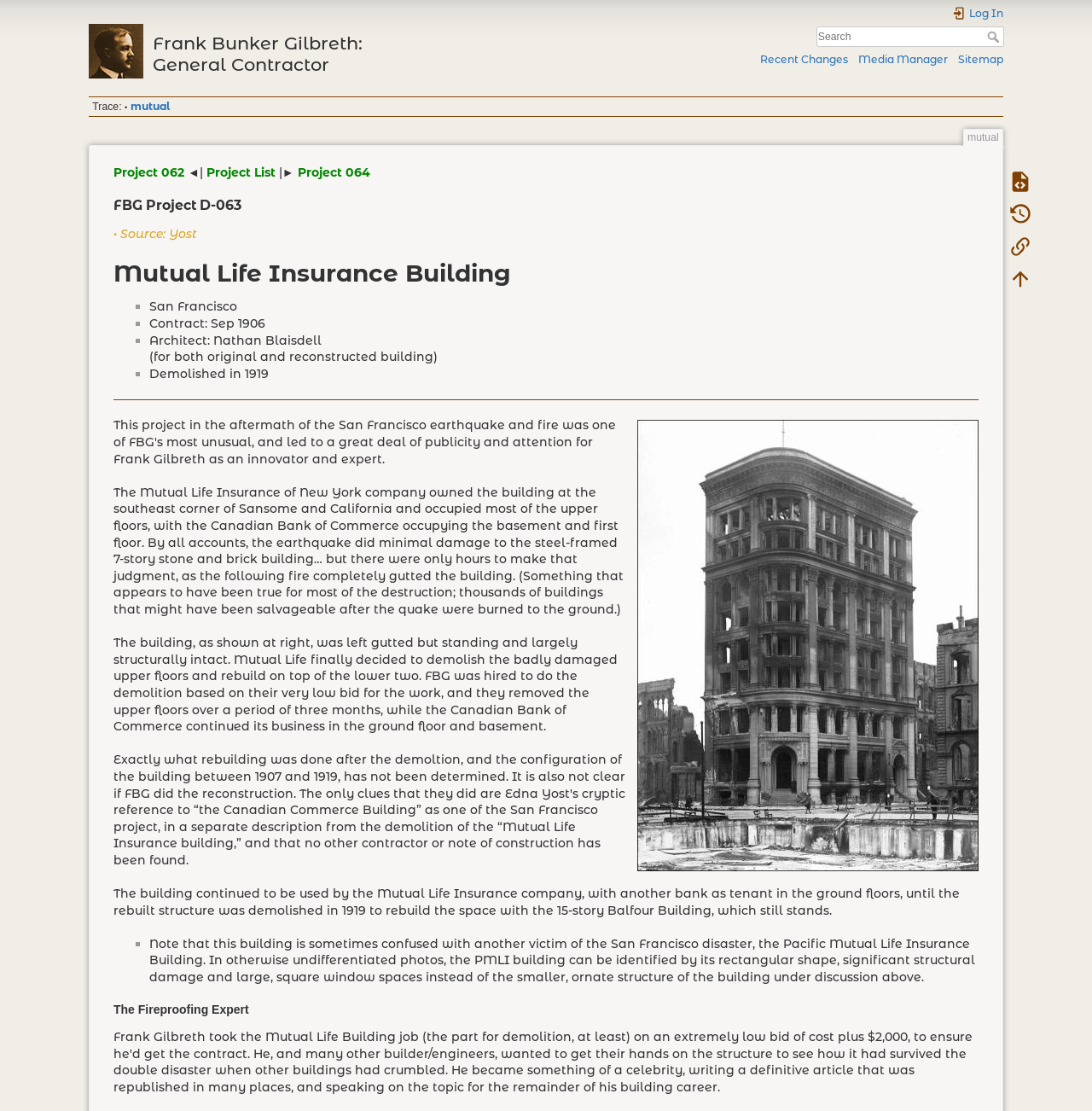Specify the bounding box coordinates of the area to click in order to follow the given instruction: "View recent changes."

[0.696, 0.048, 0.776, 0.06]